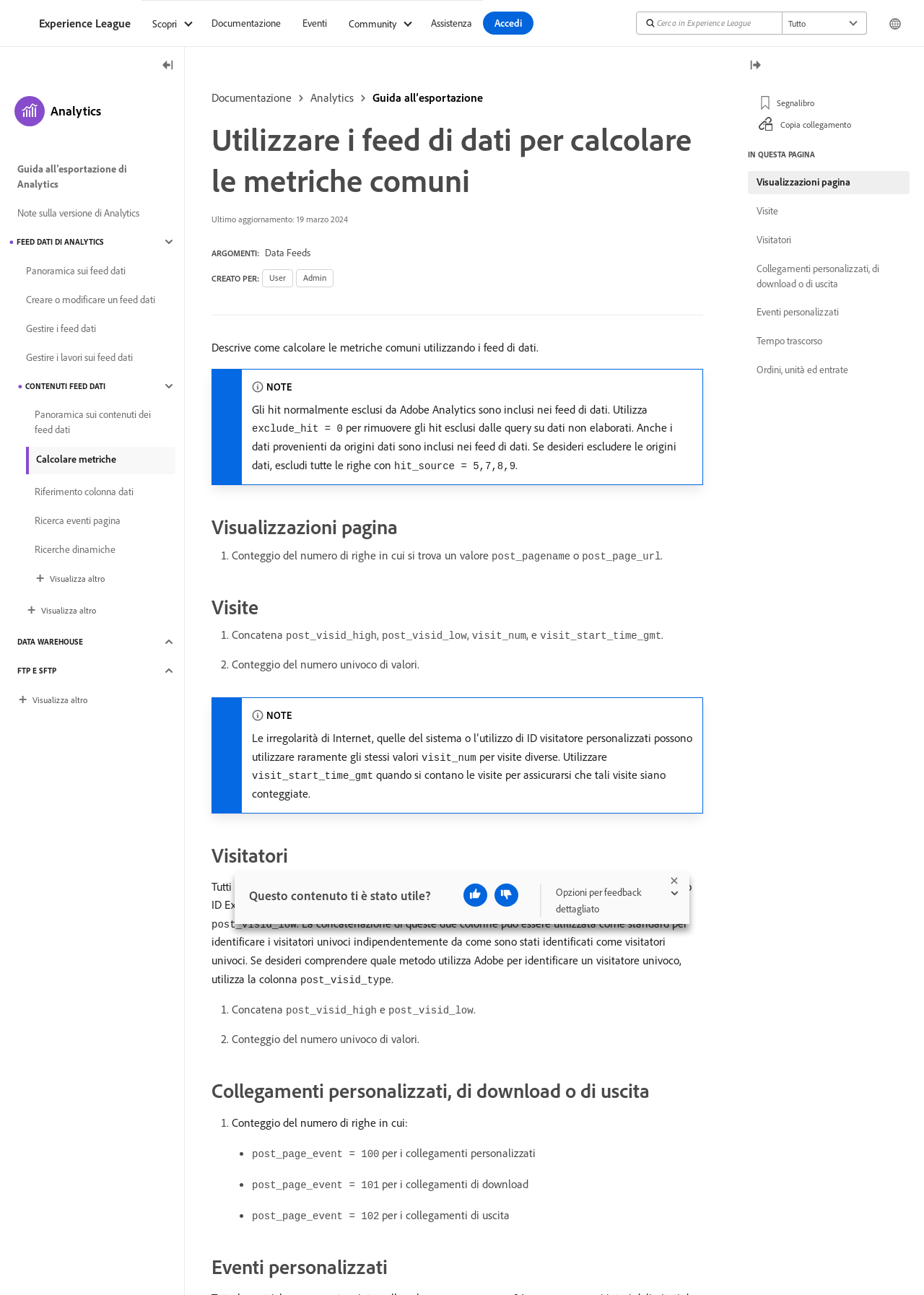What is the purpose of the 'visit_start_time_gmt' parameter?
Please provide a single word or phrase in response based on the screenshot.

to count visits accurately